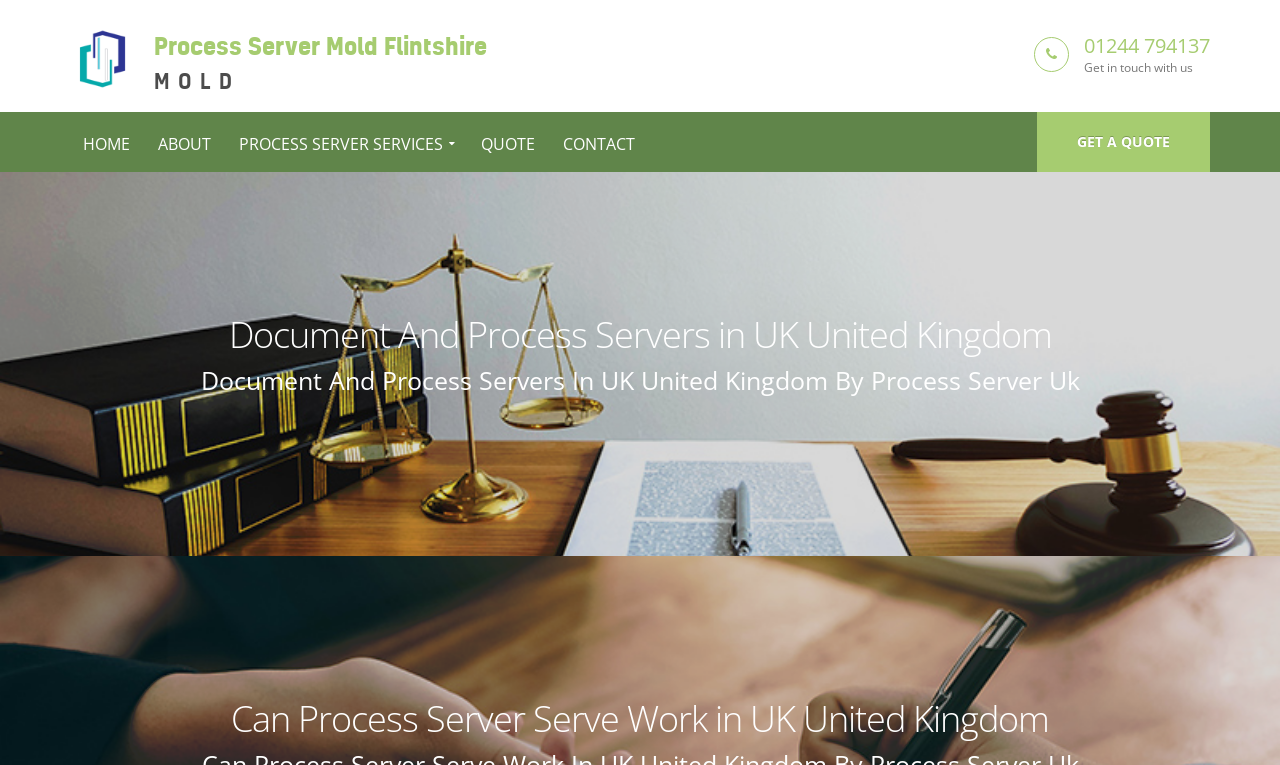Show me the bounding box coordinates of the clickable region to achieve the task as per the instruction: "Get a quote".

[0.78, 0.805, 0.883, 0.865]